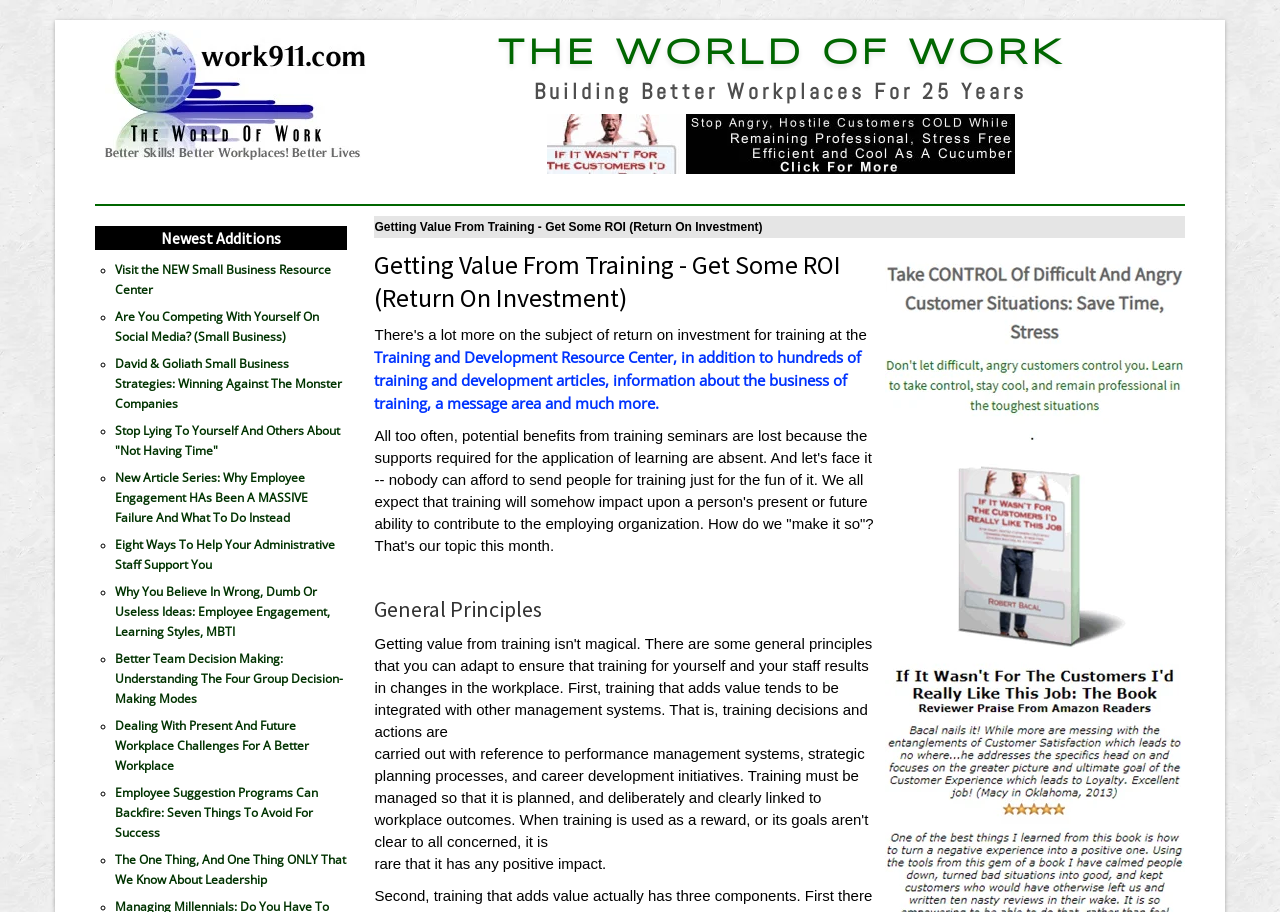Find the bounding box coordinates of the element I should click to carry out the following instruction: "Explore the Training and Development Resource Center".

[0.293, 0.38, 0.673, 0.453]